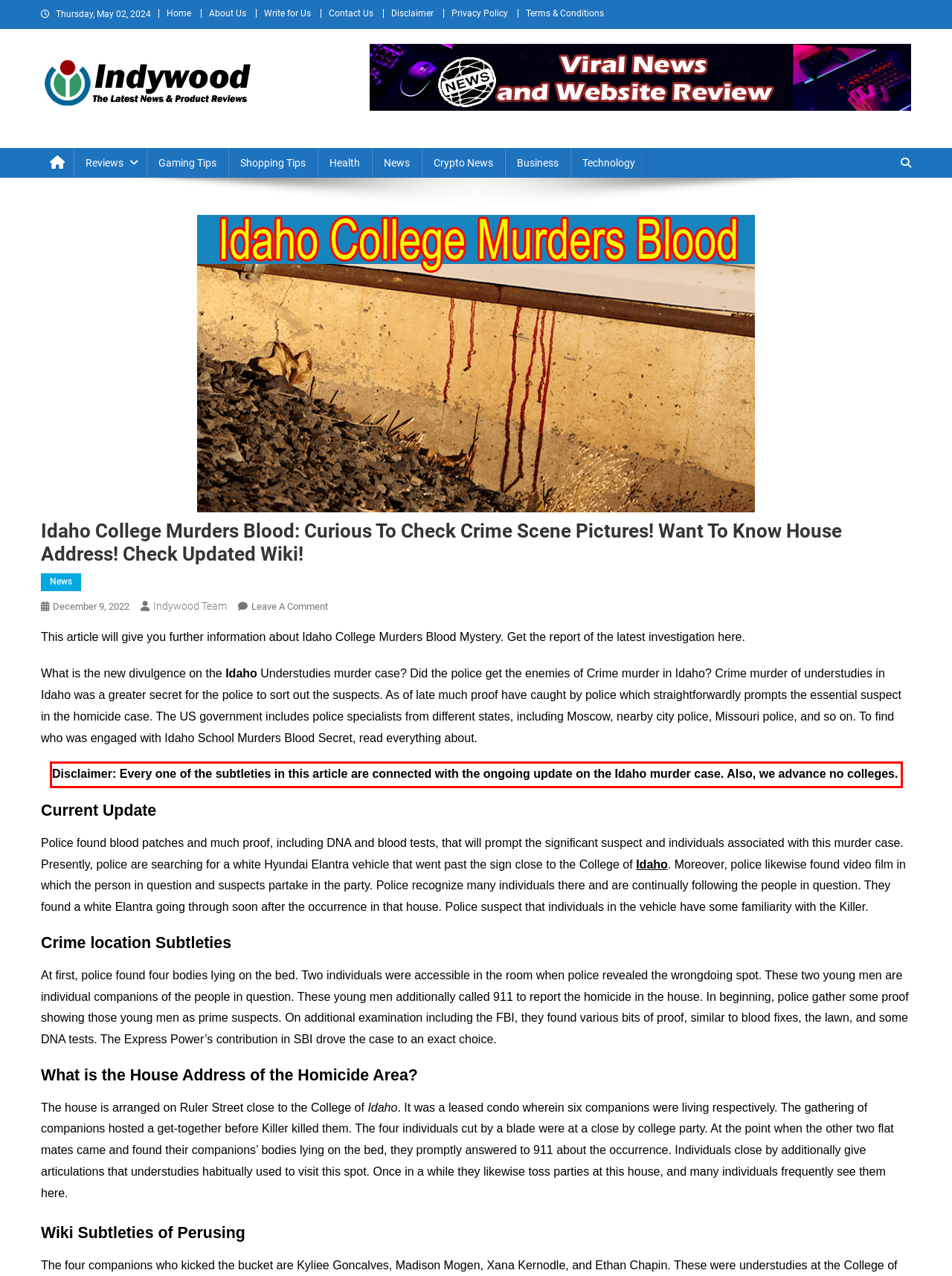In the given screenshot, locate the red bounding box and extract the text content from within it.

Disclaimer: Every one of the subtleties in this article are connected with the ongoing update on the Idaho murder case. Also, we advance no colleges.